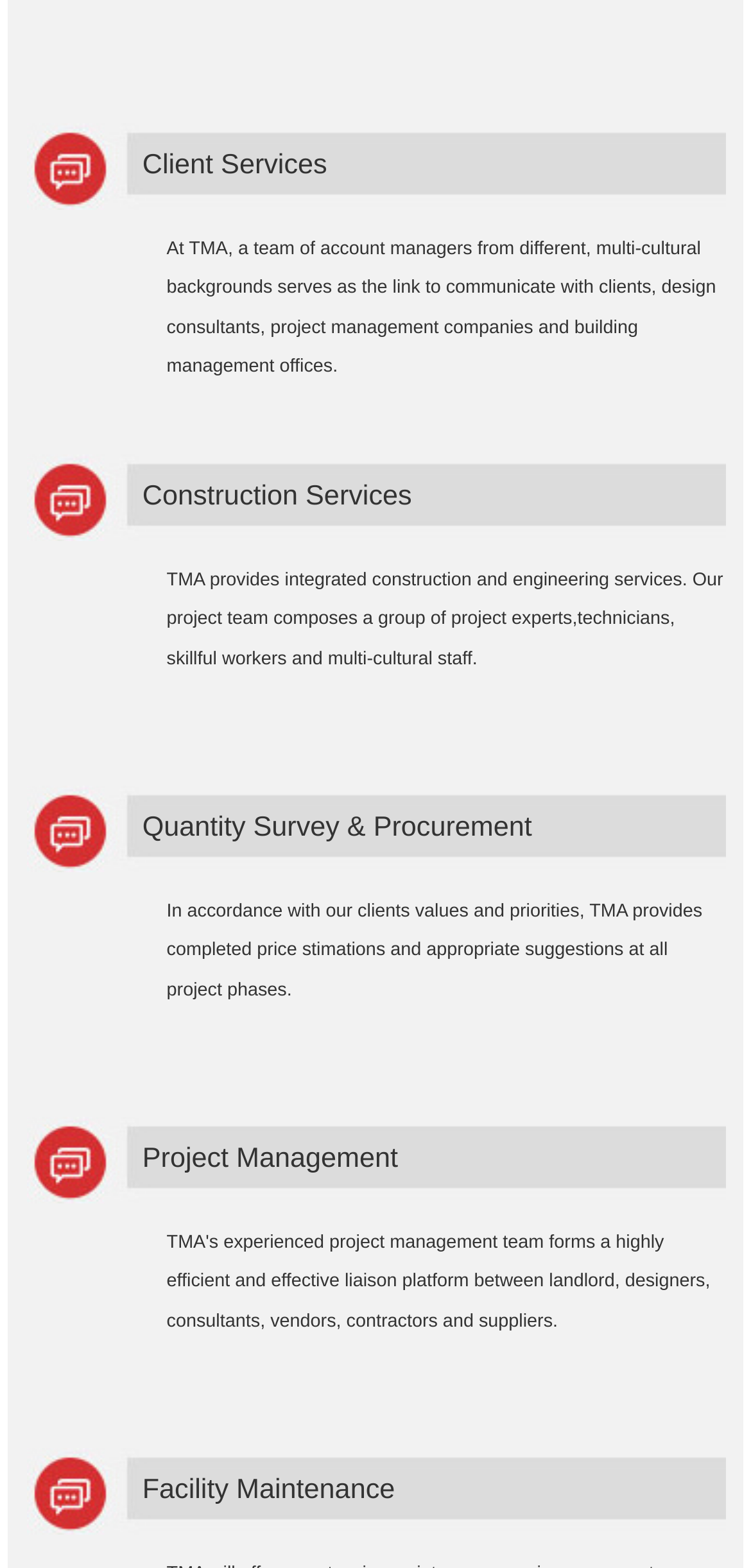Predict the bounding box coordinates of the area that should be clicked to accomplish the following instruction: "Read about Construction Services". The bounding box coordinates should consist of four float numbers between 0 and 1, i.e., [left, top, right, bottom].

[0.222, 0.364, 0.963, 0.427]